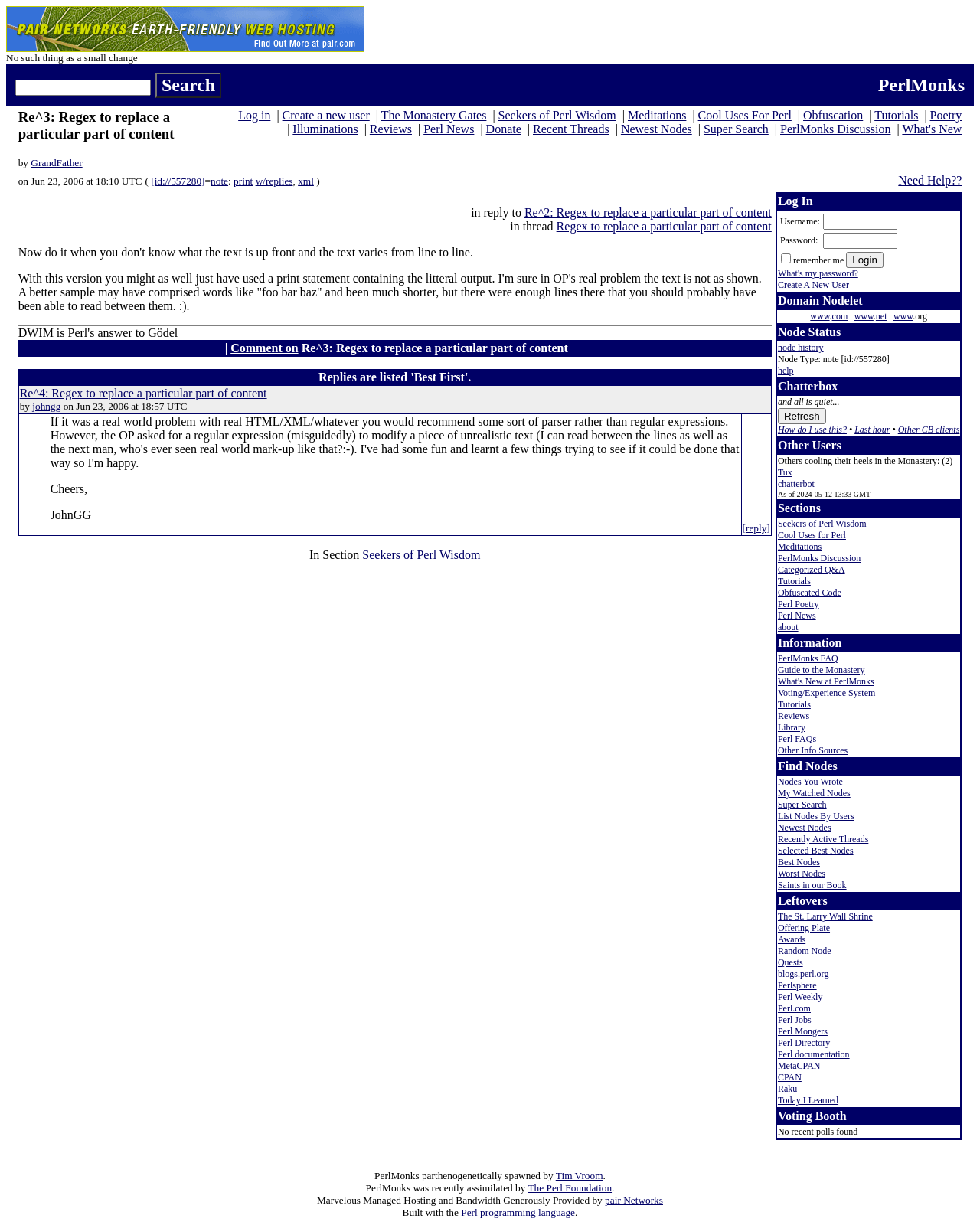Determine the bounding box coordinates for the region that must be clicked to execute the following instruction: "Click the 'Home' link".

None